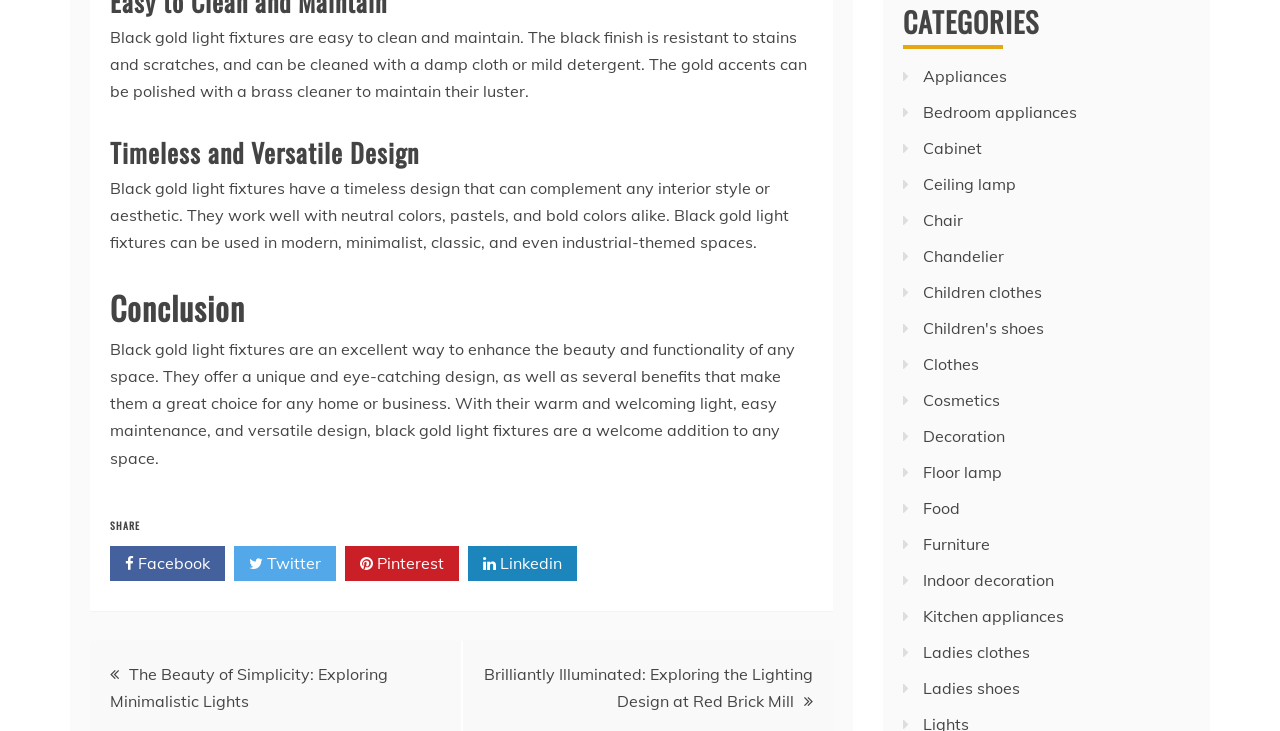How many social media platforms are available to share the content?
Refer to the screenshot and answer in one word or phrase.

4